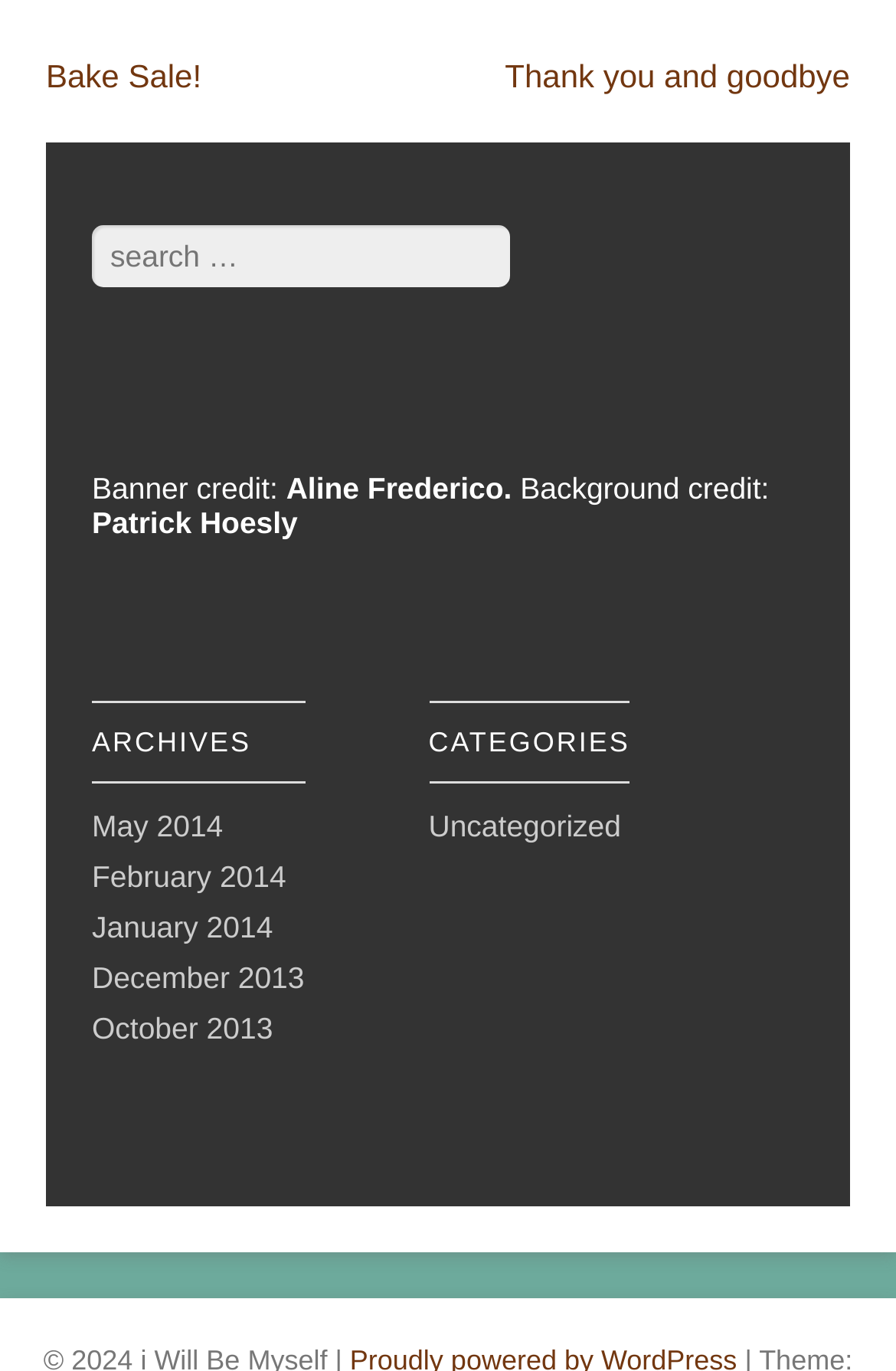Respond to the question below with a single word or phrase:
Who is credited for the banner?

Aline Frederico